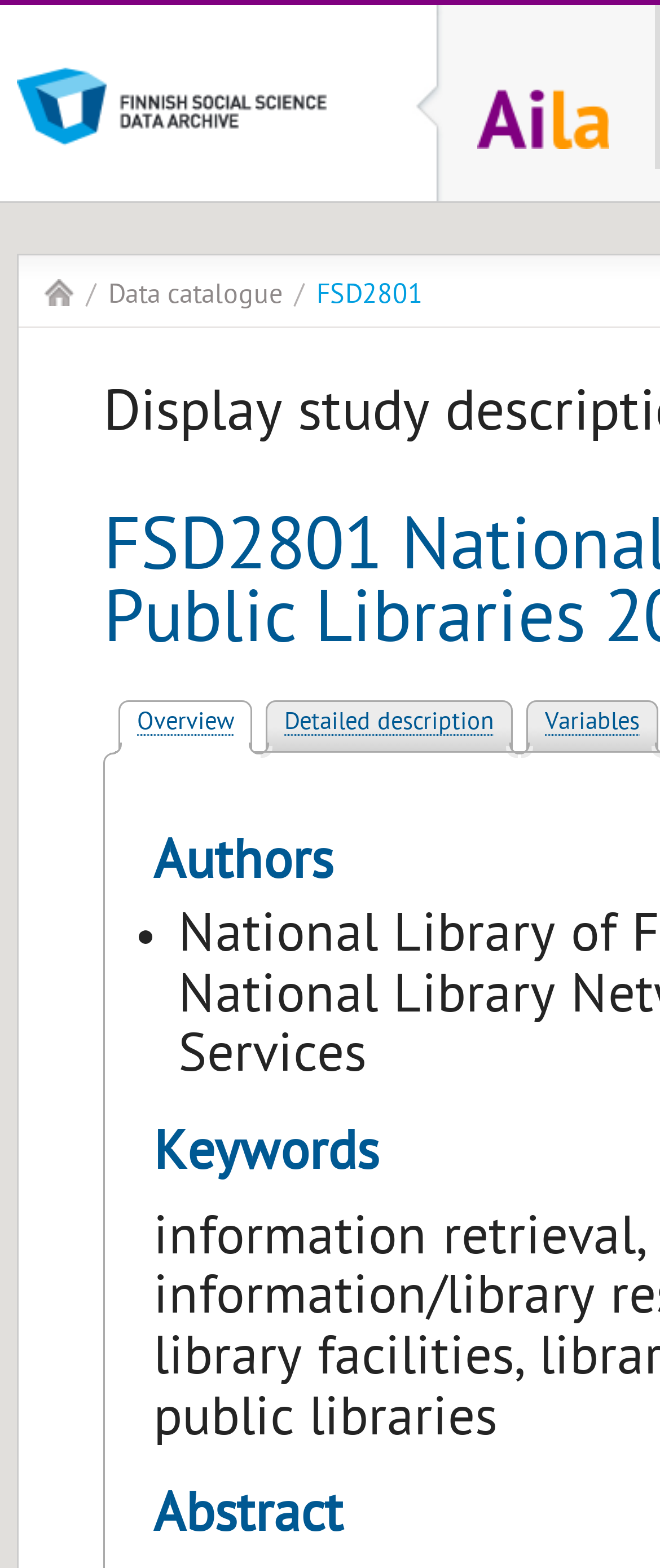Craft a detailed narrative of the webpage's structure and content.

The webpage is the homepage of Aila Data Service, which is part of the Finnish Social Science Data Archive. At the top-left corner, there is a heading that reads "Finnish Social Science Data Archive". Next to it, on the top-right corner, there is another heading that says "Aila Data Service homepage". 

Below the headings, there are three links aligned horizontally: "/Aila", "/Data catalogue", and "/FSD2801". The "/Aila" link is located on the left, followed by "/Data catalogue" in the middle, and "/FSD2801" on the right.

Further down, there are three more links: "Overview", "Detailed description", and "Variables". These links are also aligned horizontally, with "Overview" on the left, "Detailed description" in the middle, and "Variables" on the right.

There is a bullet point, represented by "•", located below the "Overview" link.